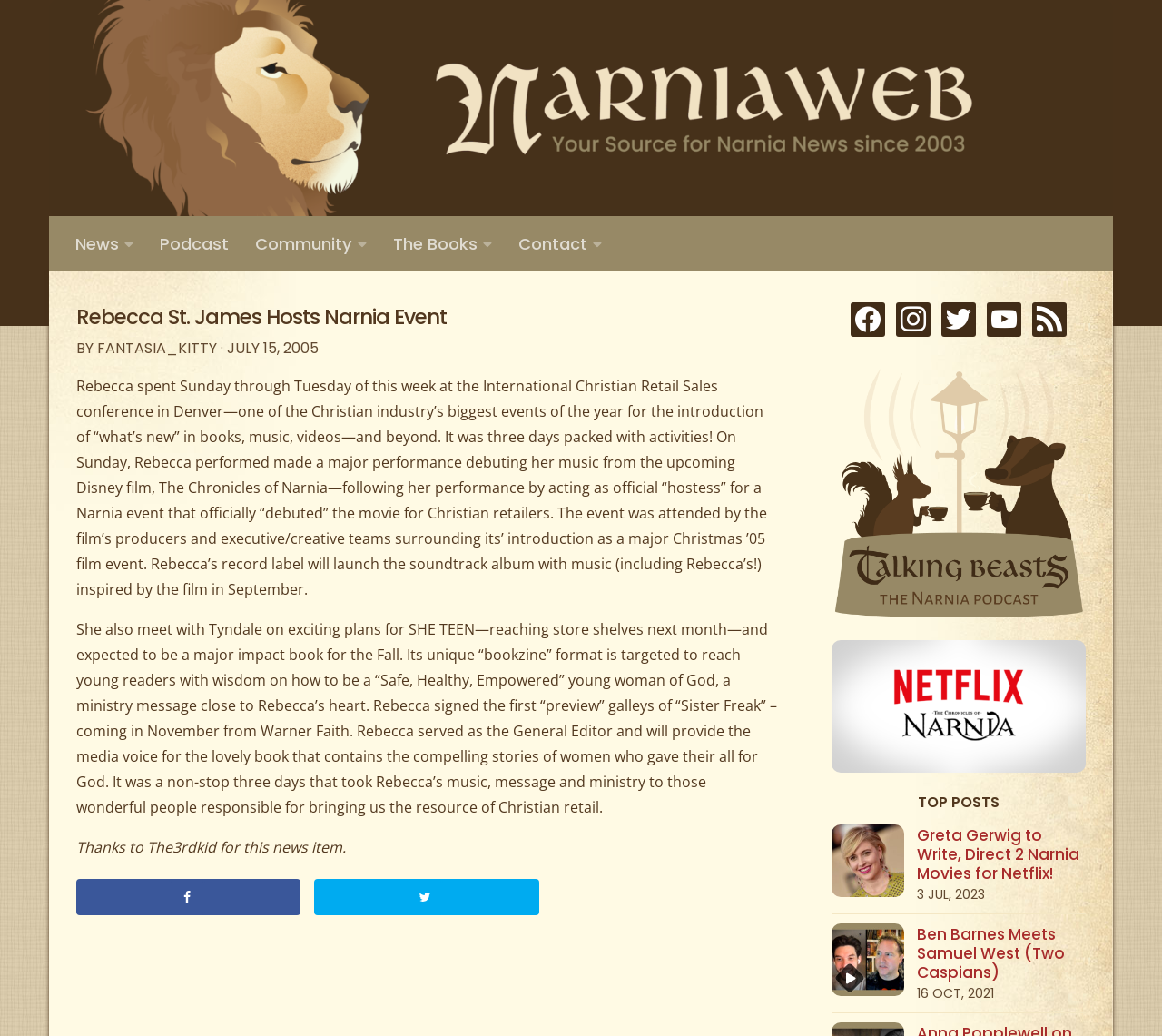What is the name of the book that Rebecca St. James will be launching in September?
Relying on the image, give a concise answer in one word or a brief phrase.

SHE TEEN